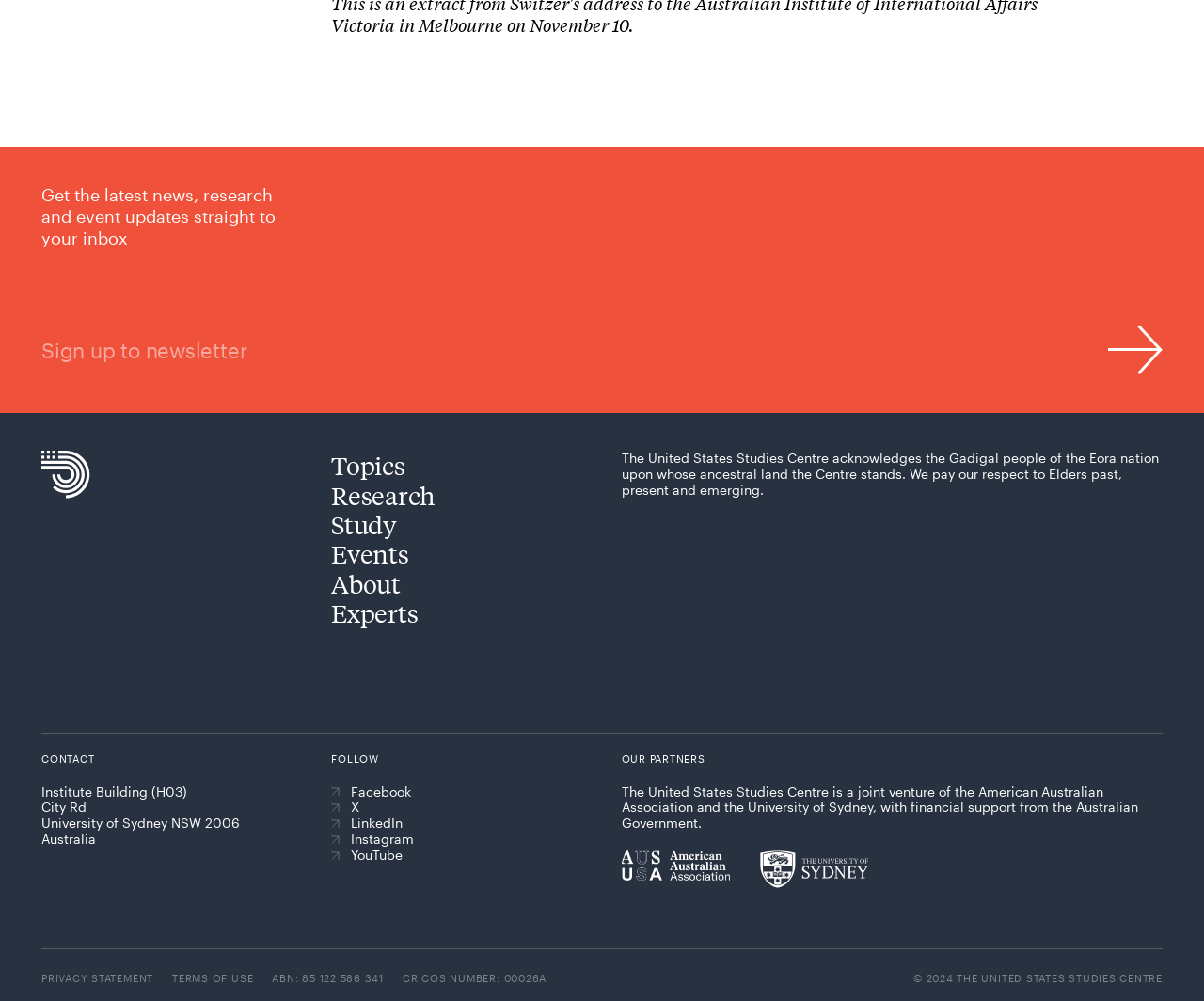What is the link below the 'Topics' link? From the image, respond with a single word or brief phrase.

Research